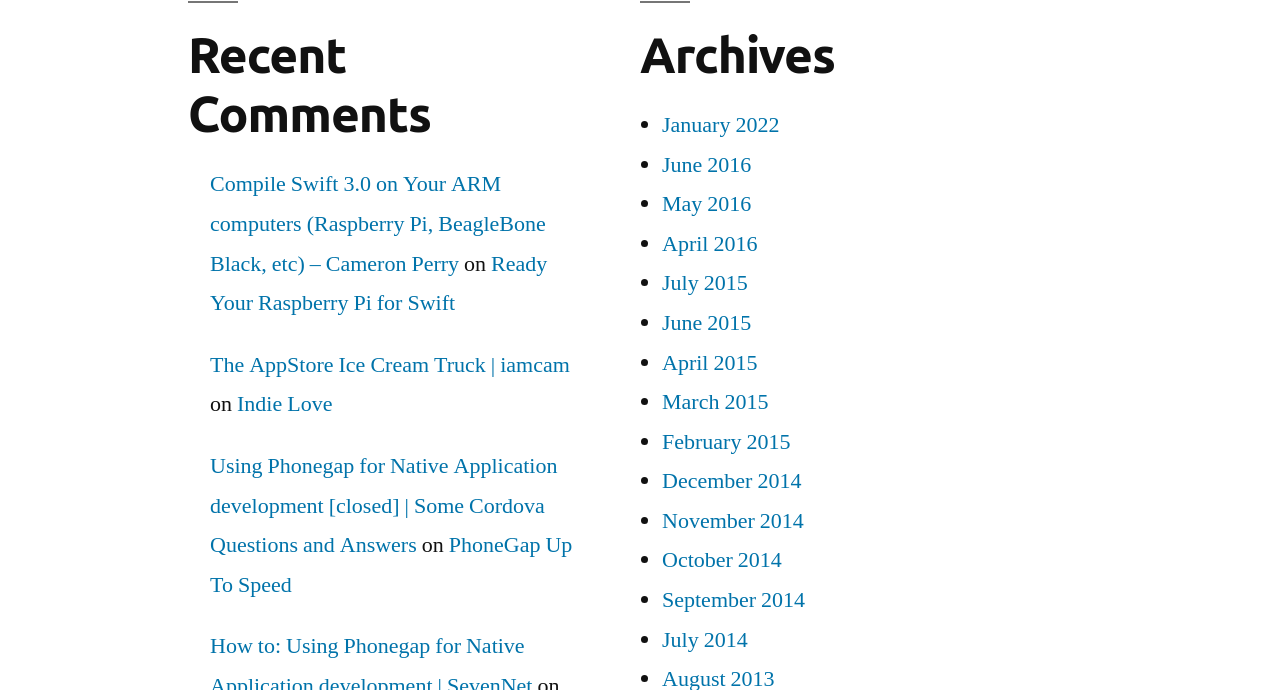Determine the bounding box coordinates of the section to be clicked to follow the instruction: "Visit January 2022 archives". The coordinates should be given as four float numbers between 0 and 1, formatted as [left, top, right, bottom].

[0.517, 0.161, 0.609, 0.201]